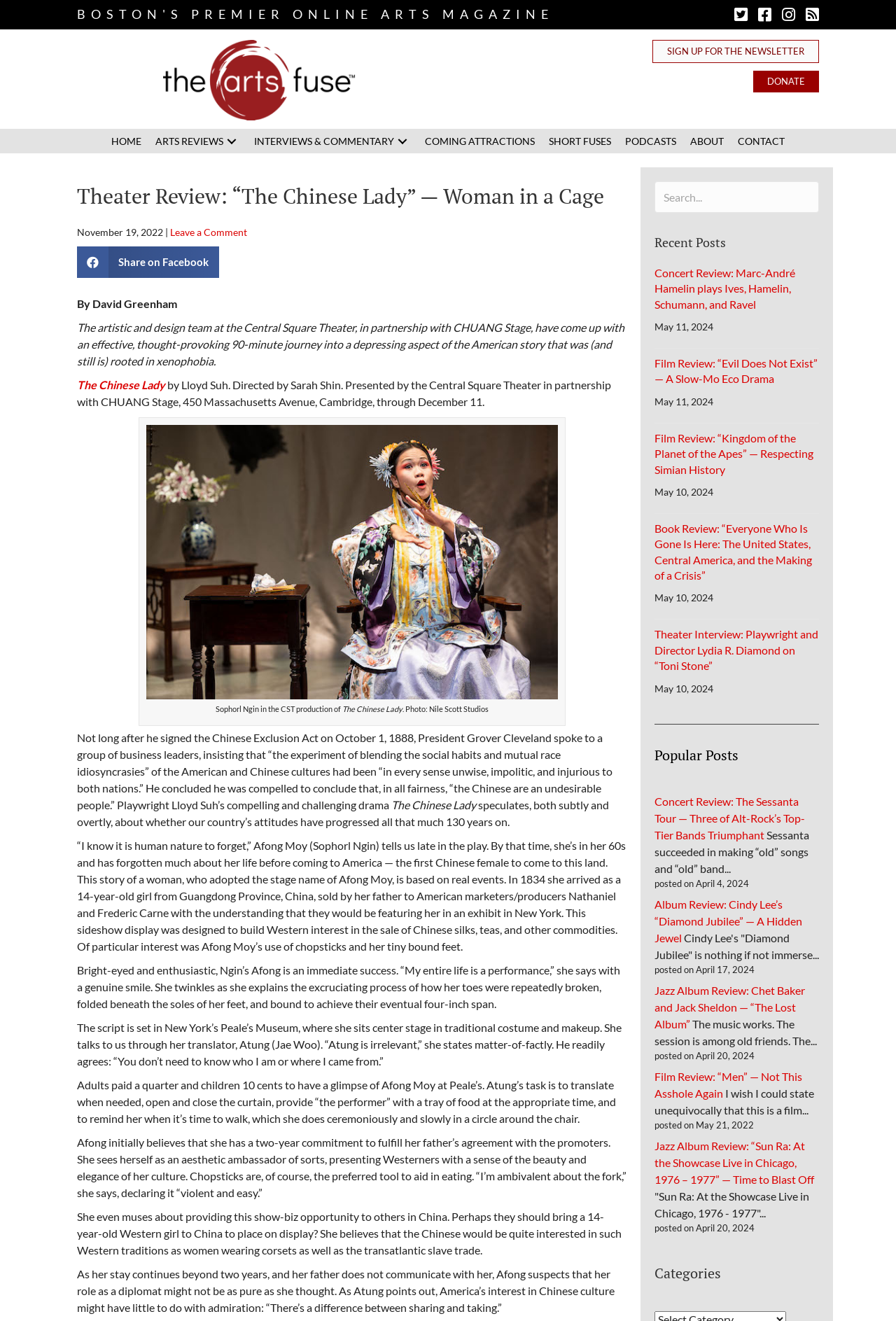Please locate the bounding box coordinates of the element that should be clicked to achieve the given instruction: "Share on Facebook".

[0.086, 0.186, 0.244, 0.21]